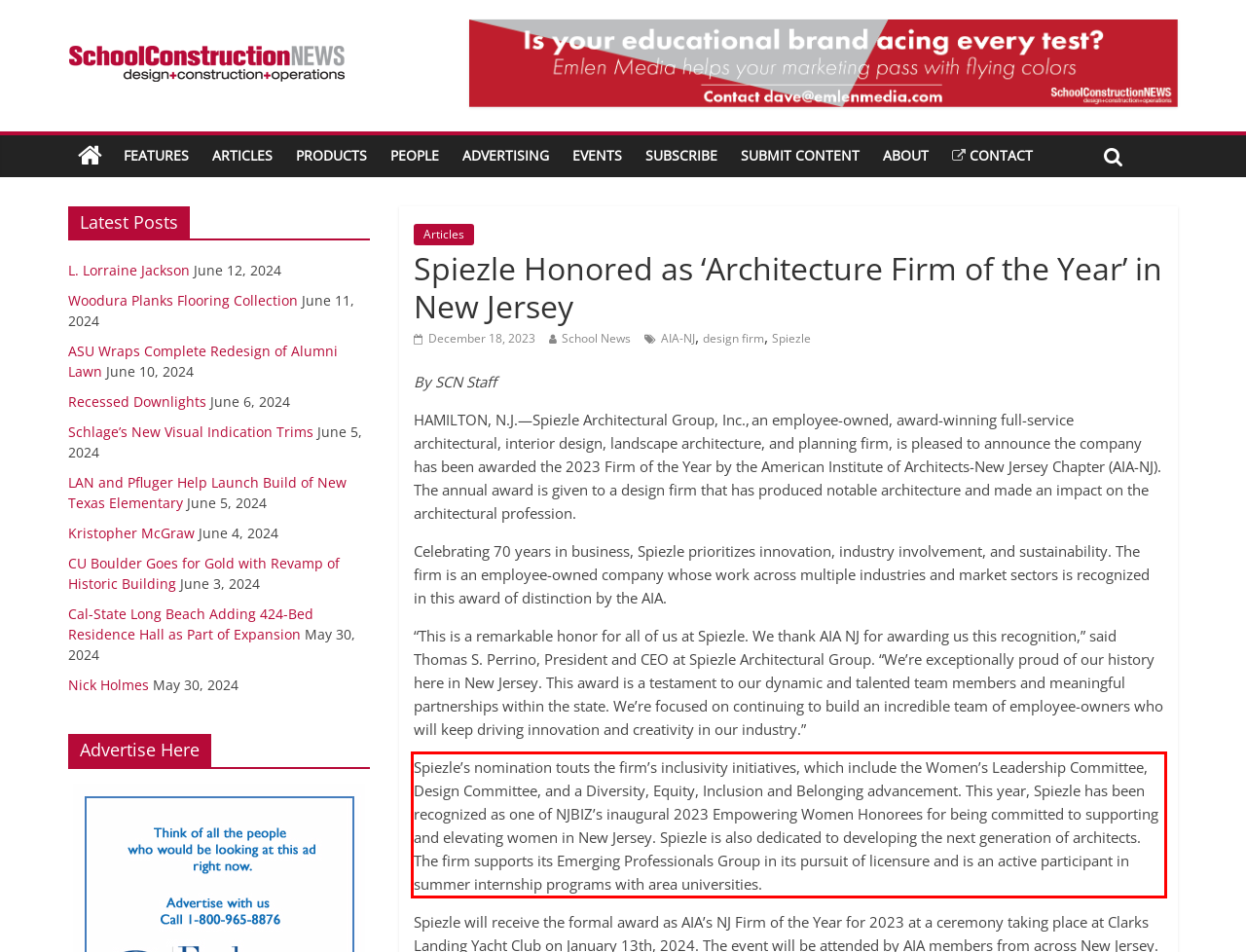Within the screenshot of the webpage, there is a red rectangle. Please recognize and generate the text content inside this red bounding box.

Spiezle’s nomination touts the firm’s inclusivity initiatives, which include the Women’s Leadership Committee, Design Committee, and a Diversity, Equity, Inclusion and Belonging advancement. This year, Spiezle has been recognized as one of NJBIZ’s inaugural 2023 Empowering Women Honorees for being committed to supporting and elevating women in New Jersey. Spiezle is also dedicated to developing the next generation of architects. The firm supports its Emerging Professionals Group in its pursuit of licensure and is an active participant in summer internship programs with area universities.